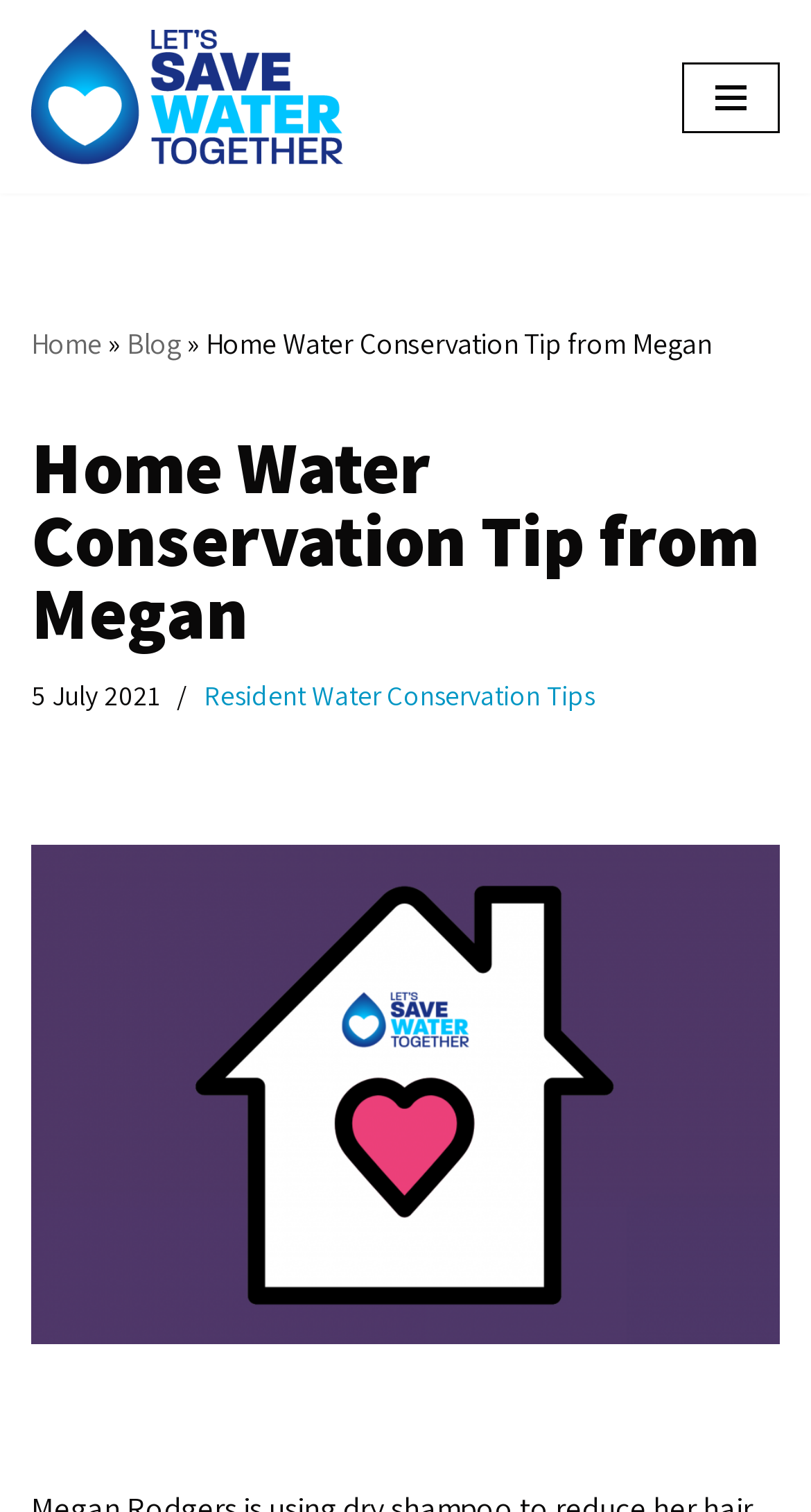Analyze the image and give a detailed response to the question:
What is the navigation menu item after 'Home'?

The navigation menu item after 'Home' can be found by examining the navigation menu button which contains links to 'Home', '»', 'Blog', and other items. The item after 'Home' is 'Blog'.